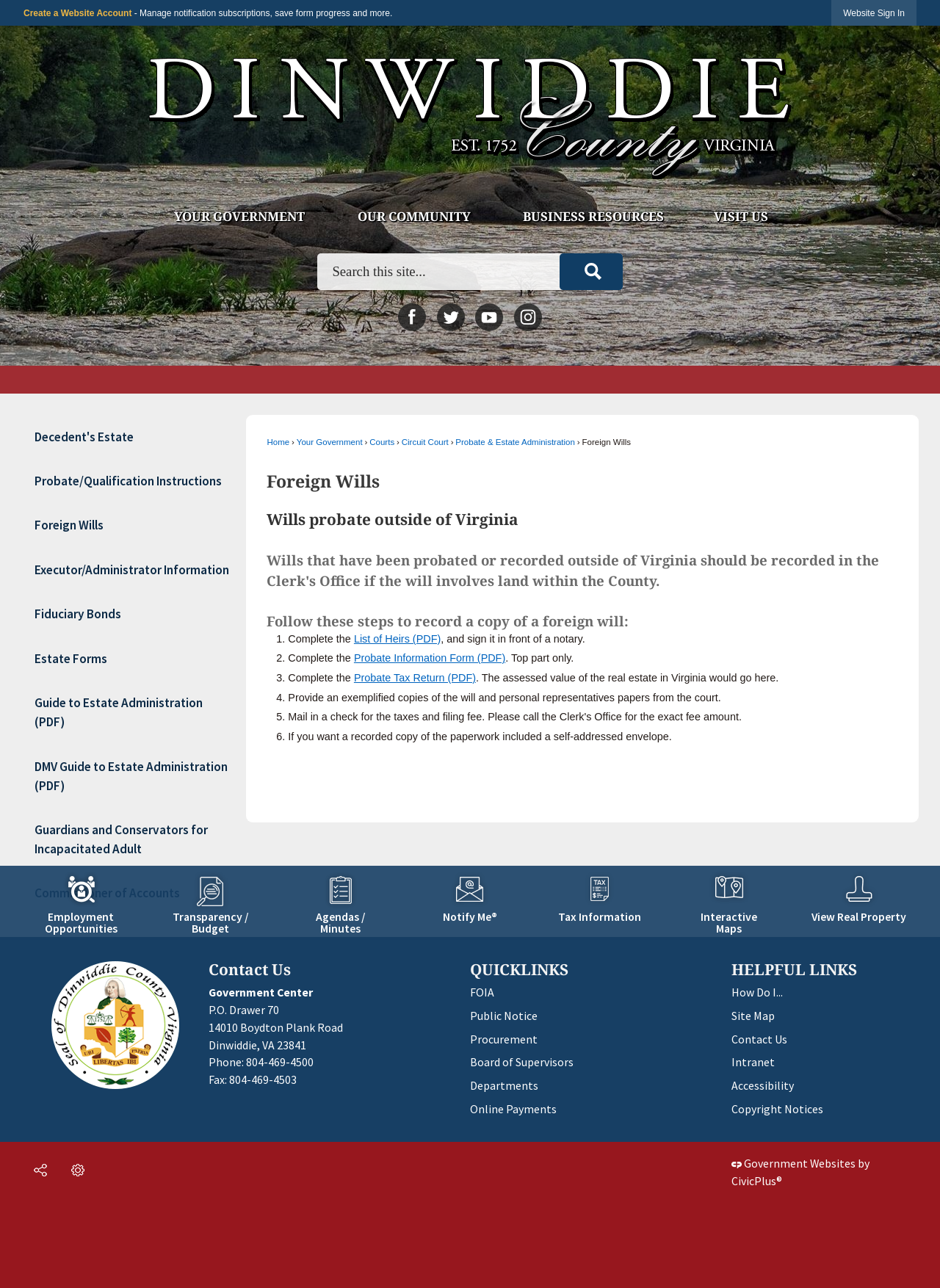How many steps are required to record a copy of a foreign will?
Kindly offer a detailed explanation using the data available in the image.

The webpage provides a list of steps to record a copy of a foreign will, which includes completing the List of Heirs, Probate Information Form, Probate Tax Return, providing exemplified copies of the will and personal representatives papers, and including a self-addressed envelope if desired. There are 5 steps in total.